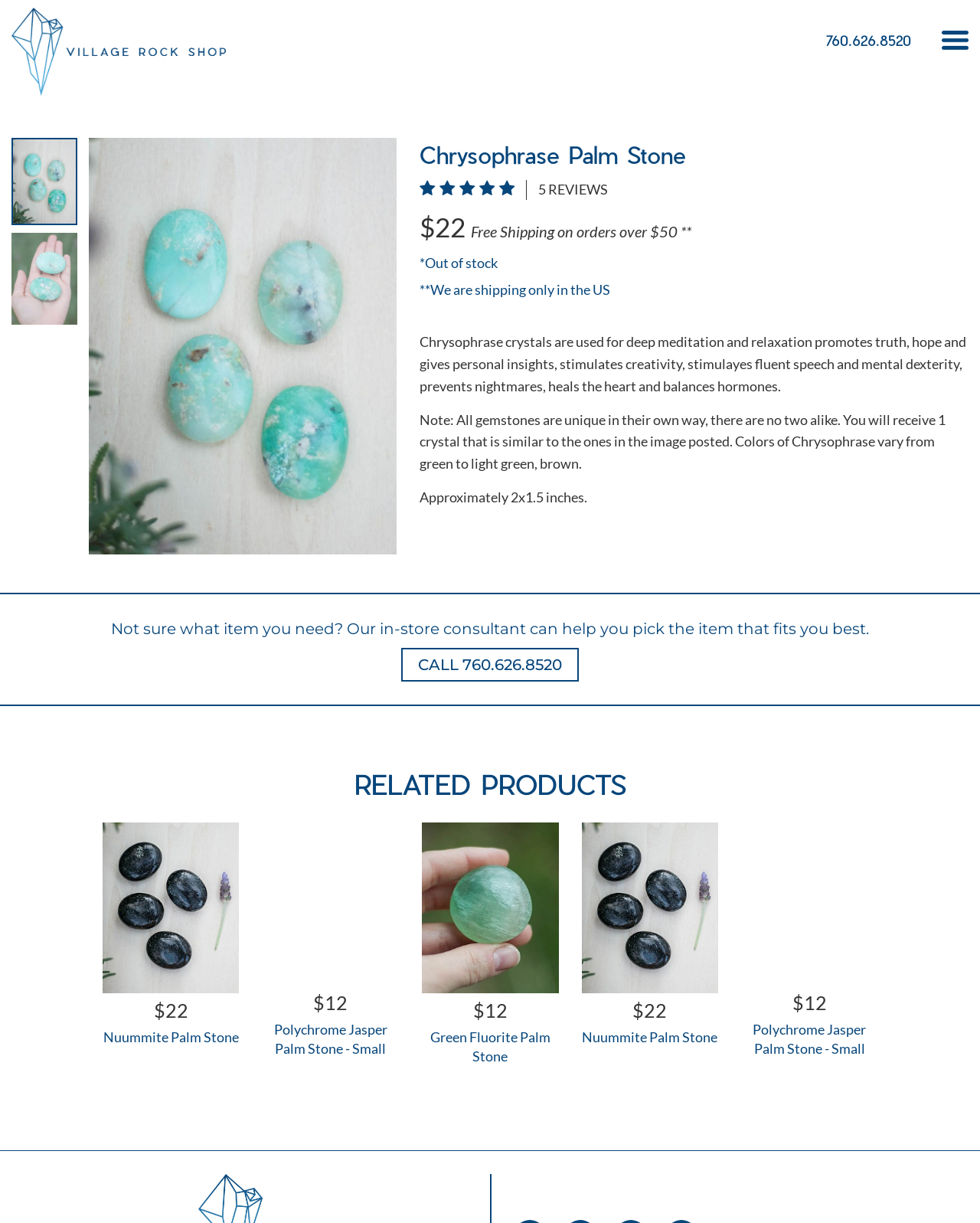Identify the bounding box coordinates of the region that should be clicked to execute the following instruction: "Call the store".

[0.843, 0.025, 0.93, 0.041]